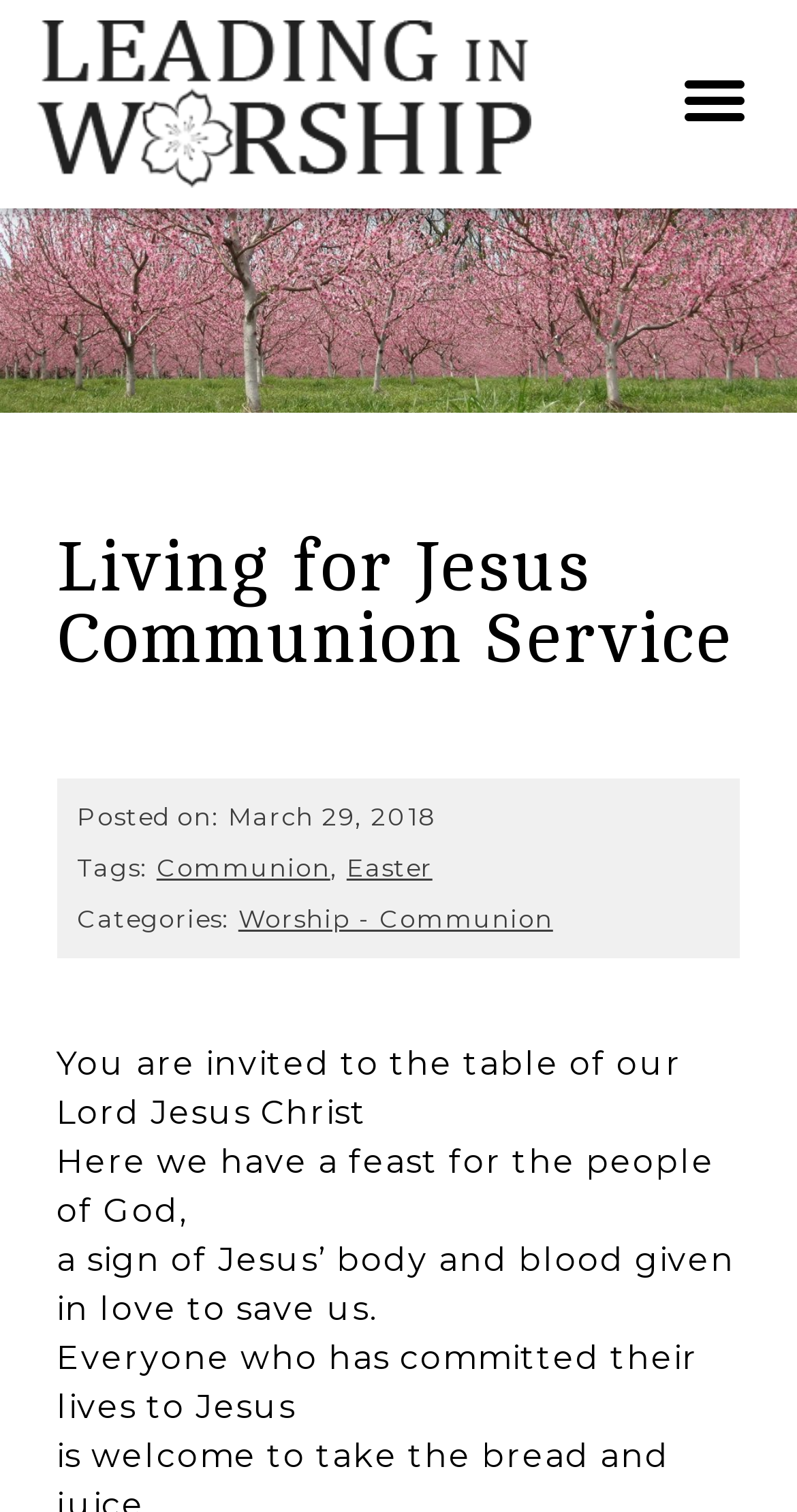Provide an in-depth caption for the webpage.

This webpage appears to be a religious article or blog post, specifically about a communion service. At the top left of the page, there is a link, and to the right of it, a menu toggle button. Below these elements, the title "Living for Jesus Communion Service" is prominently displayed.

On the left side of the page, there are several lines of text, including "Posted on: March 29, 2018", and tags and categories related to the article, such as "Communion", "Easter", and "Worship - Communion". These elements are stacked vertically, with the tags and categories listed below the posting date.

The main content of the page is a prayer or devotional passage, which occupies the majority of the page. The text begins with "You are invited to the table of our Lord Jesus Christ" and continues with several sentences, including "Here we have a feast for the people of God," and "a sign of Jesus’ body and blood given in love to save us." The passage concludes with "Everyone who has committed their lives to Jesus". The text is arranged in a vertical column, with each sentence or phrase on a new line.